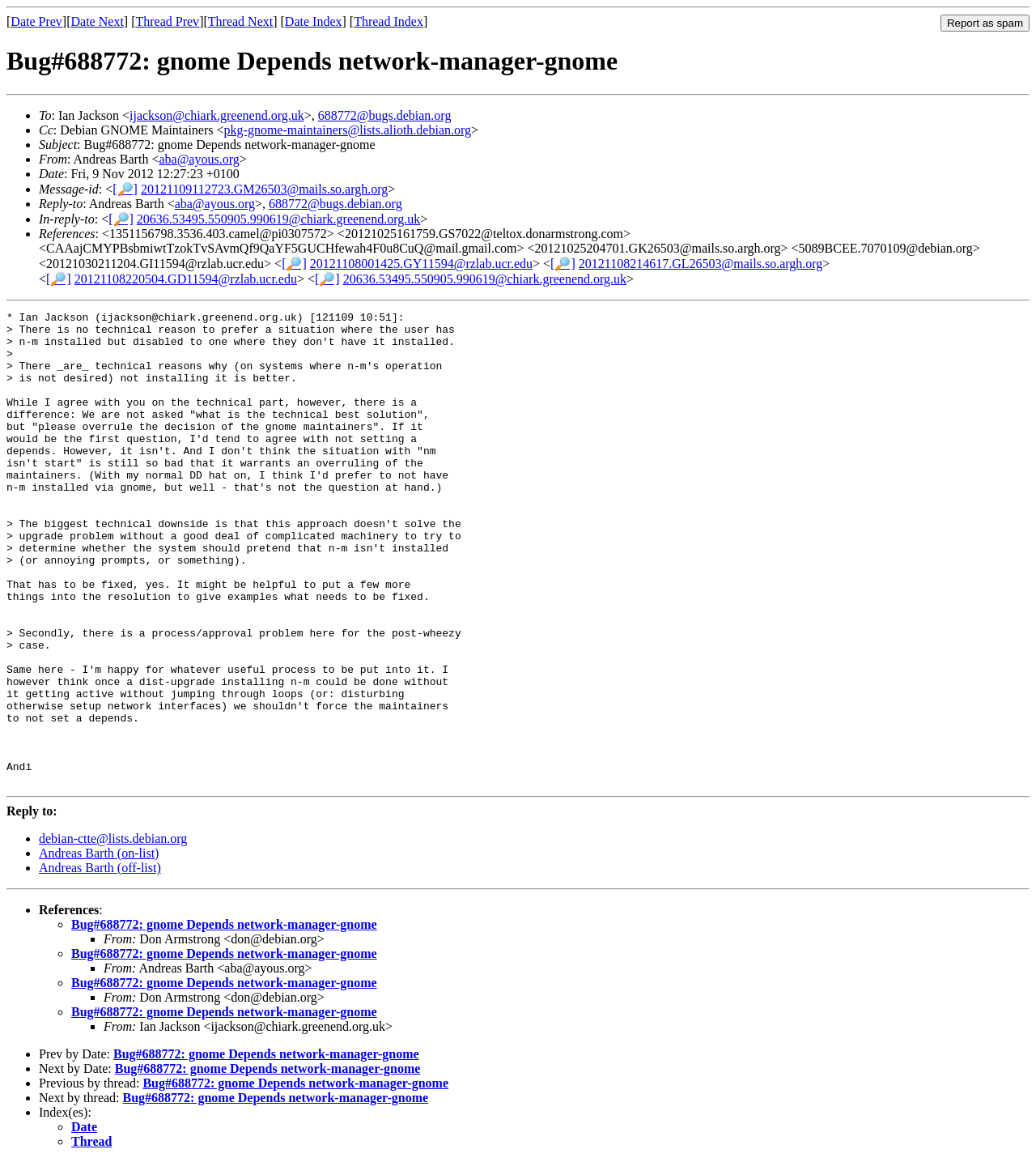Construct a comprehensive description capturing every detail on the webpage.

This webpage appears to be a bug report or a discussion thread related to a Debian bug, specifically Bug#688772: gnome Depends network-manager-gnome. 

At the top of the page, there is a horizontal separator, followed by a button to "Report as spam" and several links to navigate through the thread, including "Date Prev", "Date Next", "Thread Prev", "Thread Next", "Date Index", and "Thread Index". 

Below these links, there is a heading that displays the bug title, followed by another horizontal separator. 

The main content of the page is a list of metadata about the bug report, including the recipient, CC, subject, from, date, message ID, reply-to, and in-reply-to information. Each item in the list is marked with a bullet point and includes a link to the relevant email address or message ID.

After the metadata list, there is another horizontal separator, followed by a long block of text that appears to be a comment or response to the bug report. The text is written by Ian Jackson and discusses the technical aspects of the bug, including the pros and cons of different approaches to solving the problem.

At the bottom of the page, there is another horizontal separator, followed by a "Reply to:" label, but no input field or button to submit a response.